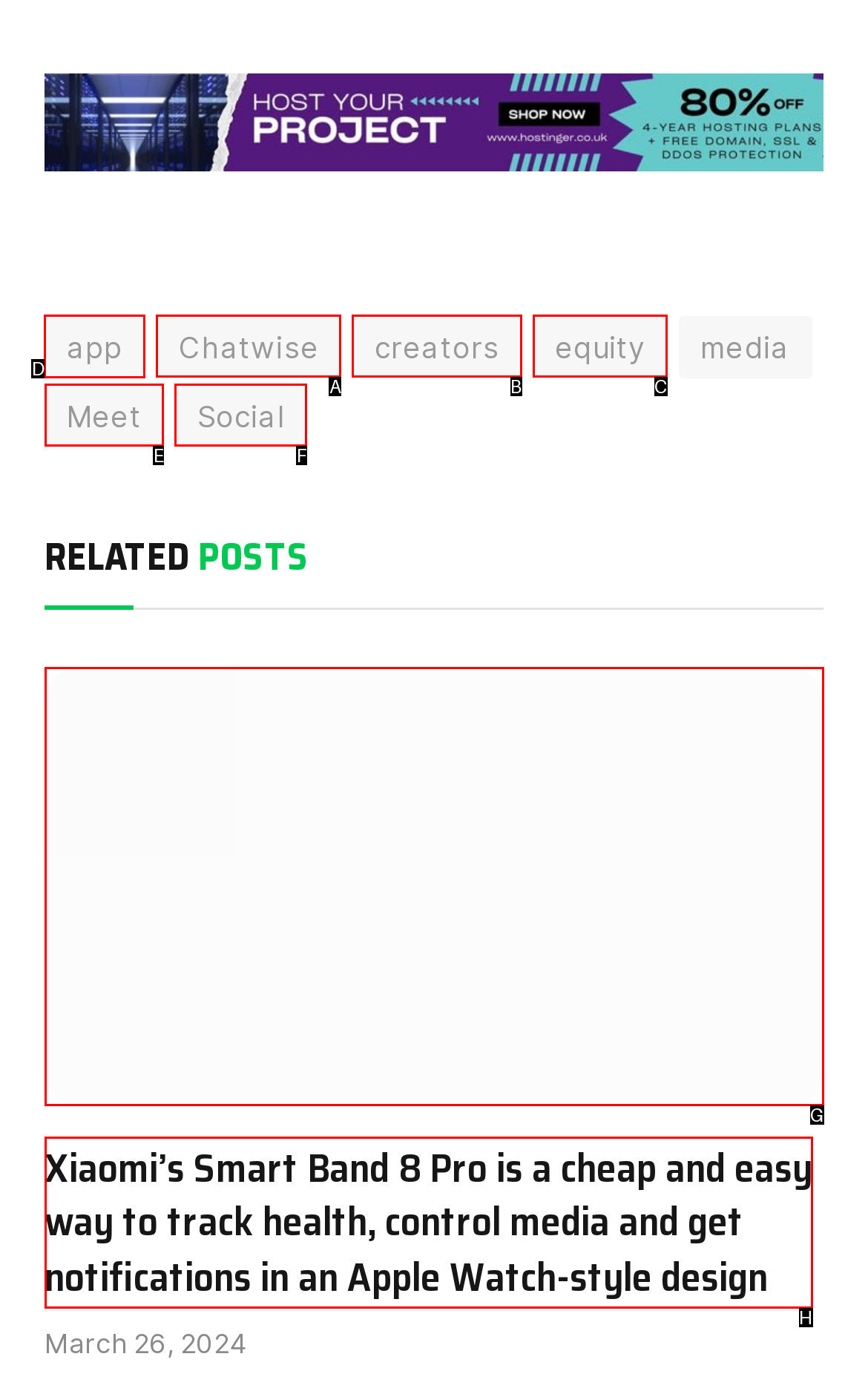For the task: Contact Us, specify the letter of the option that should be clicked. Answer with the letter only.

None